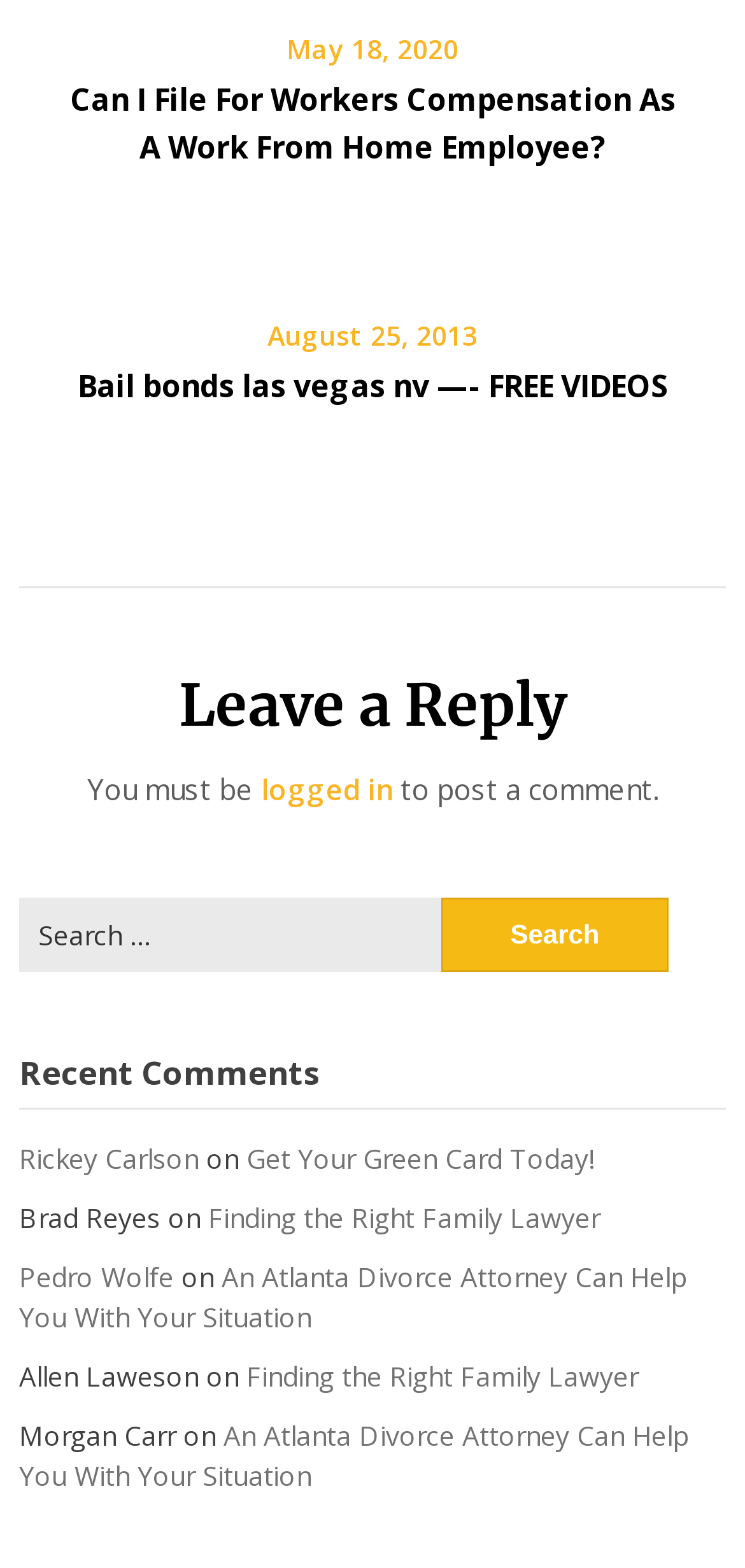Locate the bounding box coordinates of the clickable area to execute the instruction: "Search for something". Provide the coordinates as four float numbers between 0 and 1, represented as [left, top, right, bottom].

[0.026, 0.572, 0.897, 0.62]